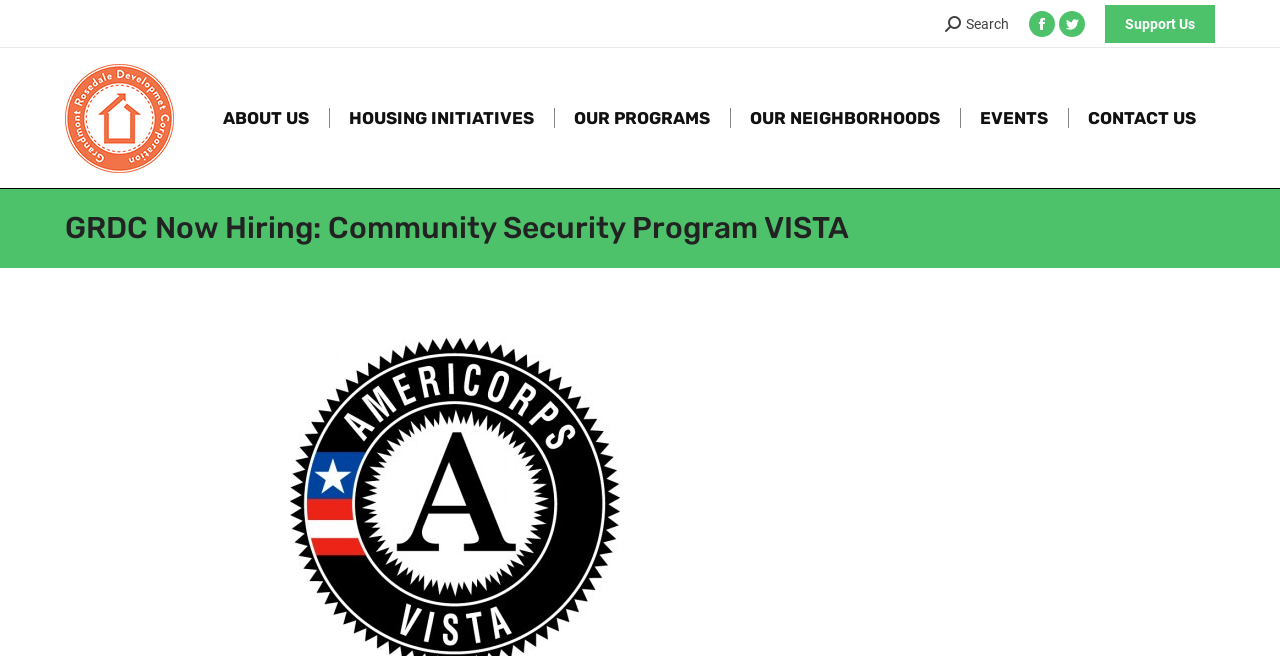How many social media links are there?
Please use the visual content to give a single word or phrase answer.

2